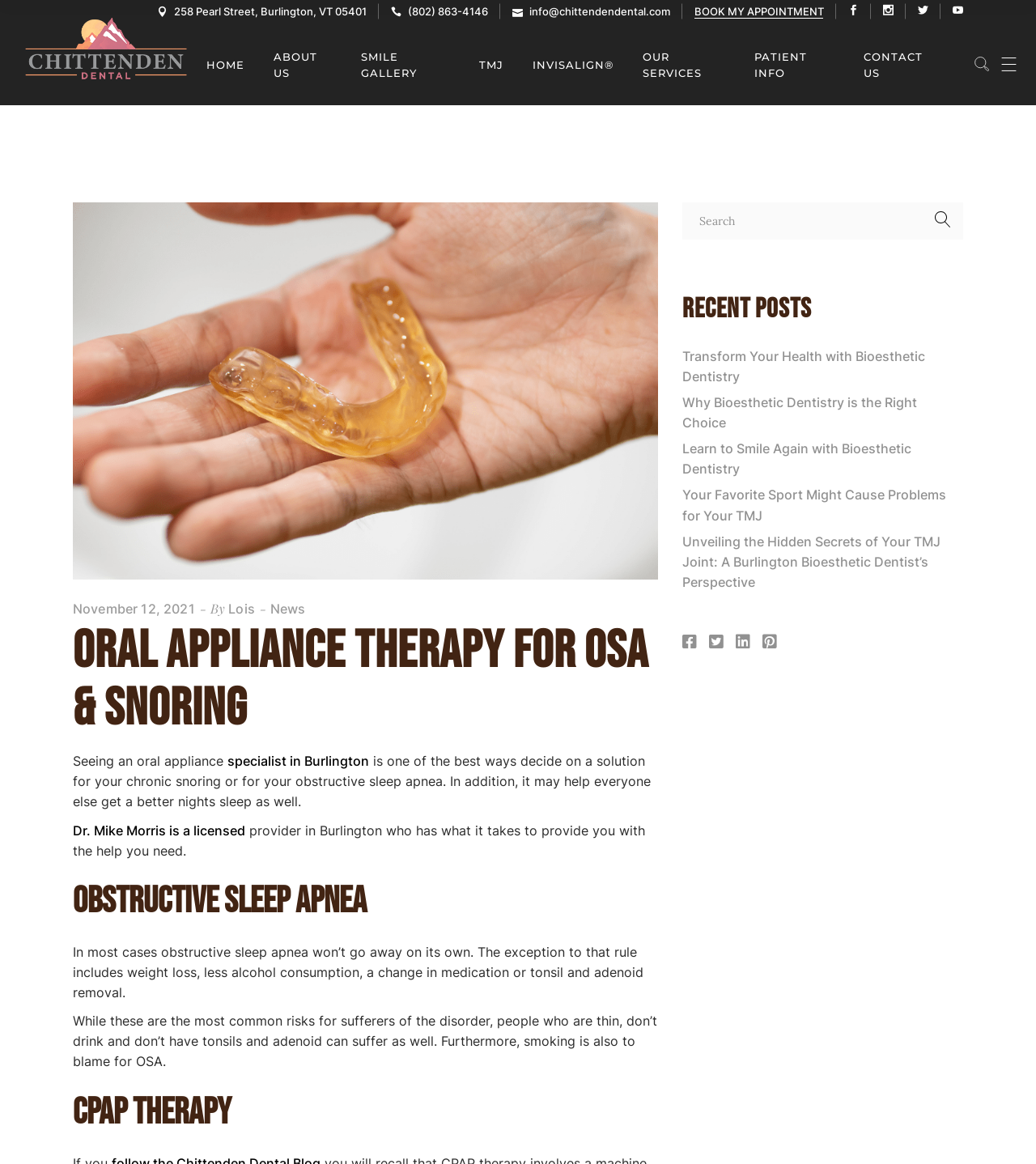Please locate the bounding box coordinates of the element that should be clicked to complete the given instruction: "Contact the dentist".

[0.834, 0.021, 0.904, 0.09]